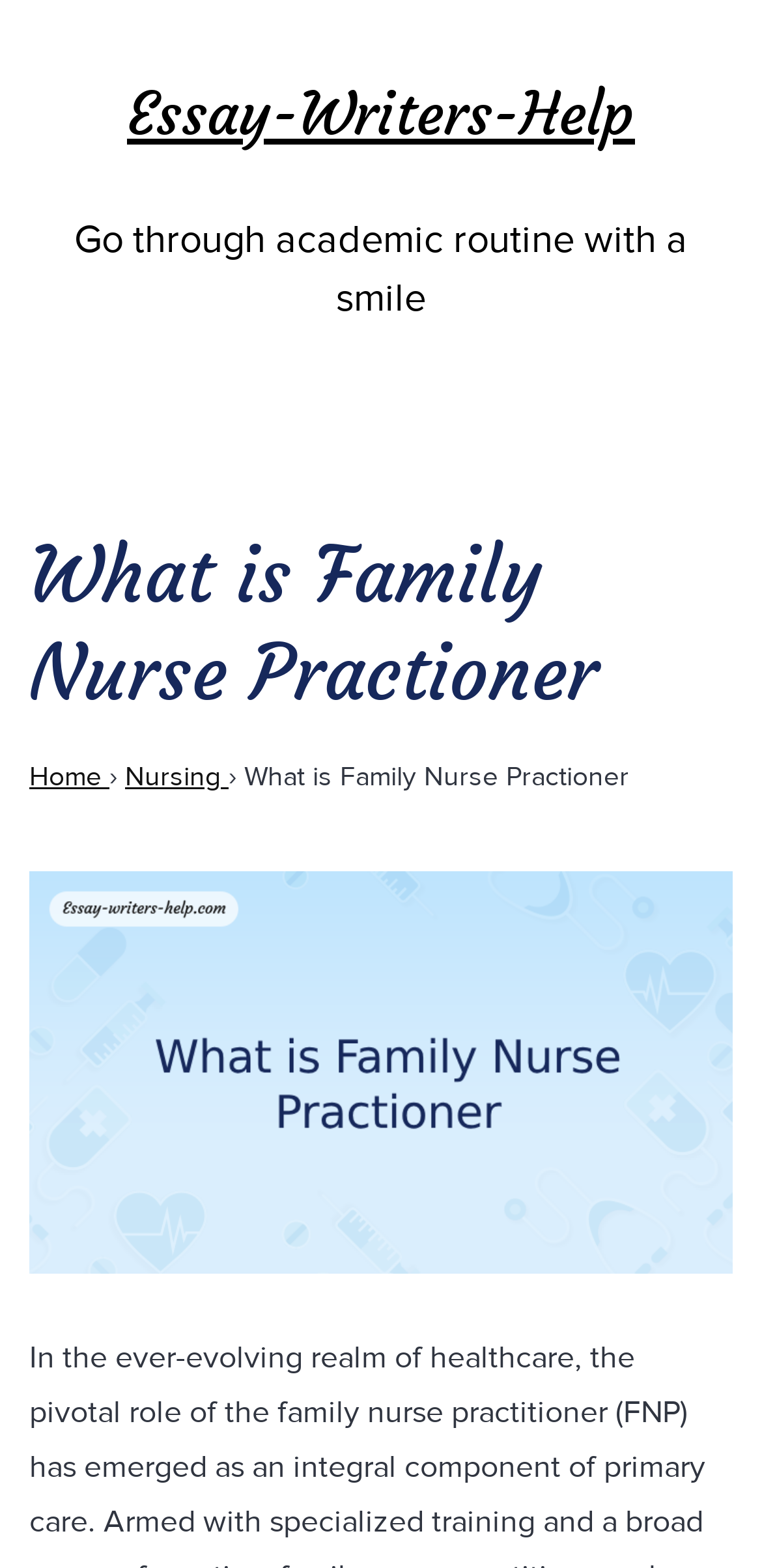Describe the webpage in detail, including text, images, and layout.

The webpage is about Family Nurse Practitioners, with the main title "What is Family Nurse Practioner" prominently displayed. At the top left corner, there is a link to "Essay-Writers-Help" and a tagline "Go through academic routine with a smile" is placed below it. 

The main content area is divided into two sections. On the left side, there is a navigation menu with links to "Home" and "Nursing", separated by a "›" symbol. On the right side of the navigation menu, the title "What is Family Nurse Practioner" is repeated. 

Below the navigation menu, there is a large image related to Family Nurse Practitioners, taking up most of the page's width. The image is captioned "What is FPN".